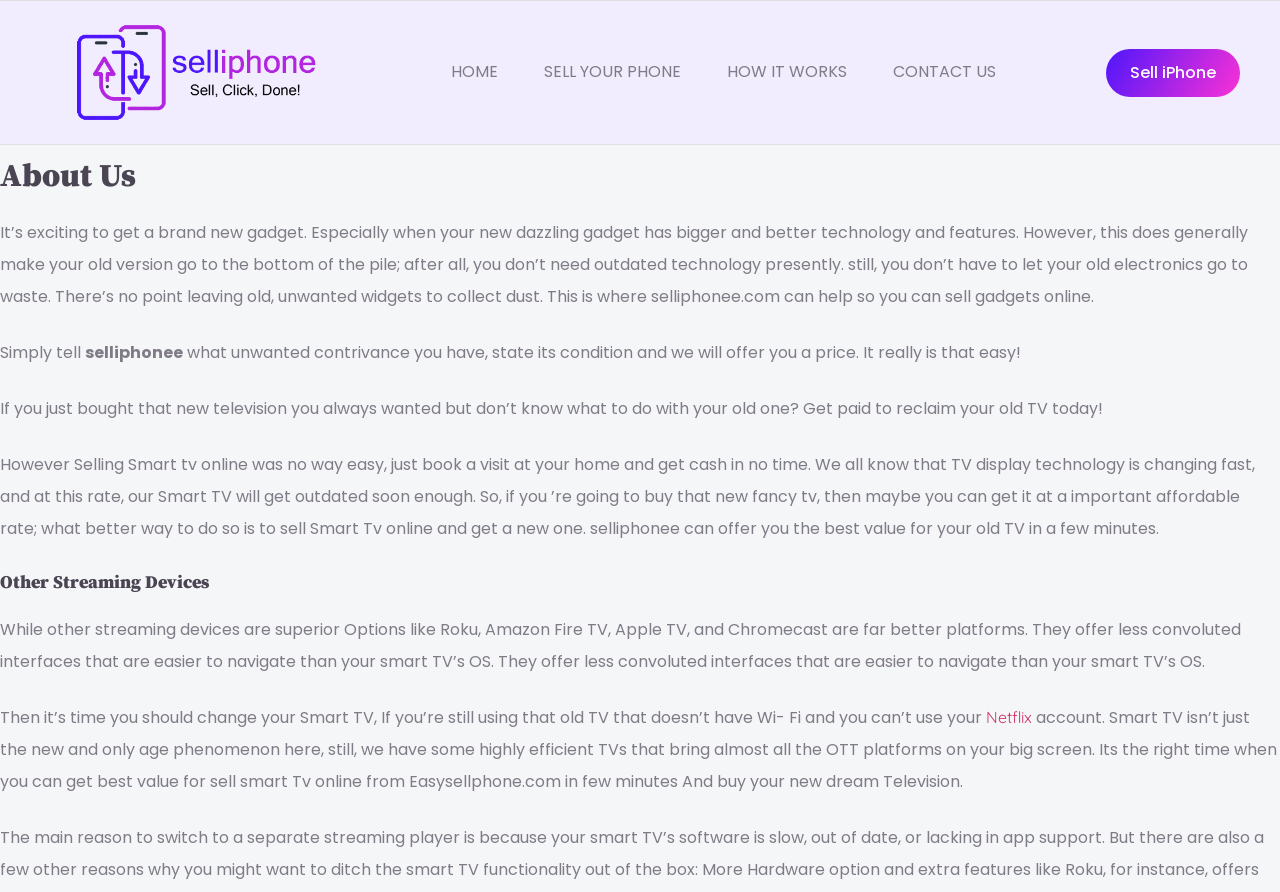Provide the bounding box coordinates of the HTML element this sentence describes: "CONTACT US". The bounding box coordinates consist of four float numbers between 0 and 1, i.e., [left, top, right, bottom].

[0.679, 0.042, 0.796, 0.121]